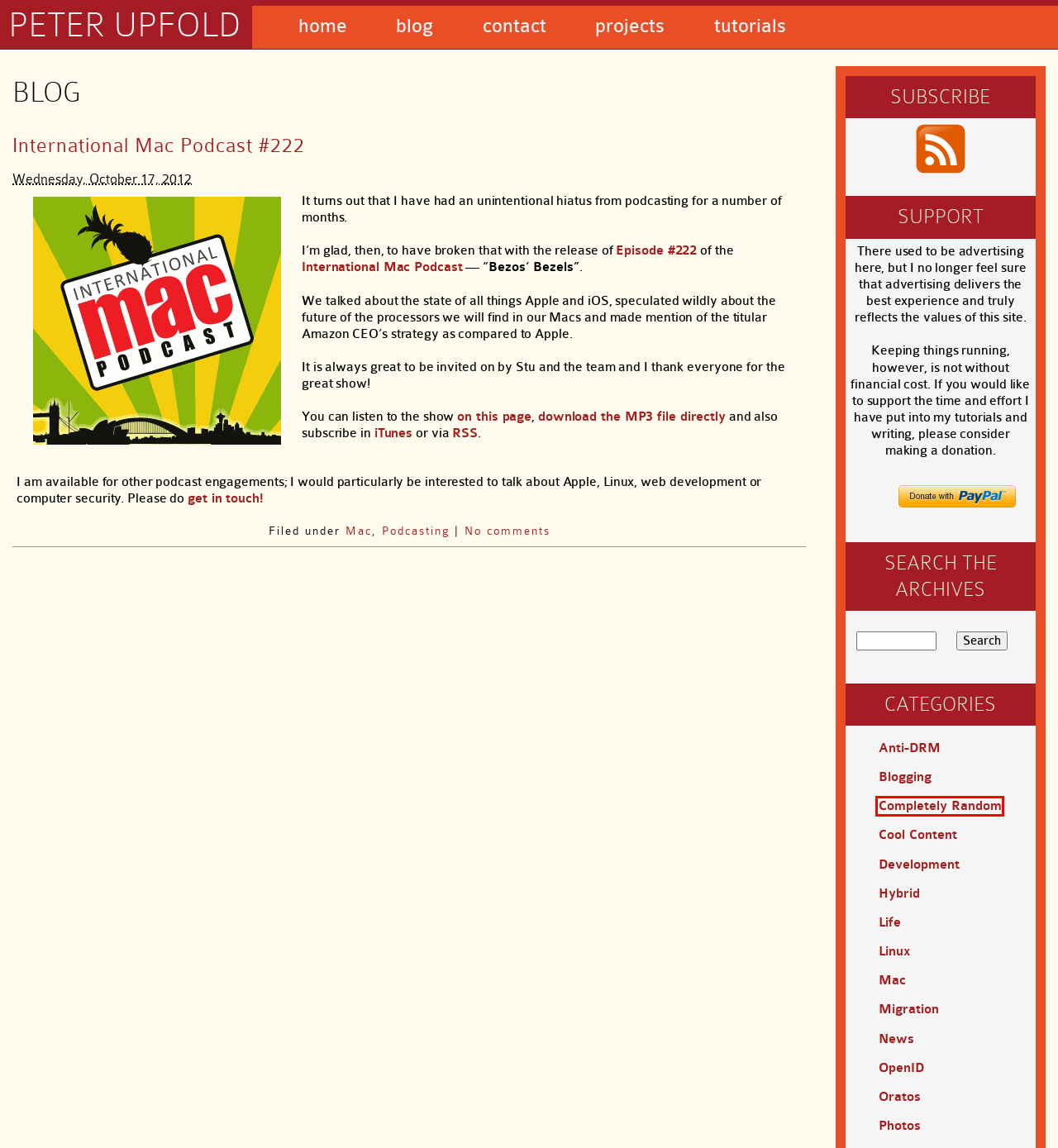You are given a screenshot depicting a webpage with a red bounding box around a UI element. Select the description that best corresponds to the new webpage after clicking the selected element. Here are the choices:
A. Podcasting « Blog « Peter Upfold
B. Anti-DRM « Blog « Peter Upfold
C. Cool Content « Blog « Peter Upfold
D. Mac « Blog « Peter Upfold
E. Completely Random « Blog « Peter Upfold
F. Hybrid « Blog « Peter Upfold
G. Tutorials « Peter Upfold
H. Home « Peter Upfold

E